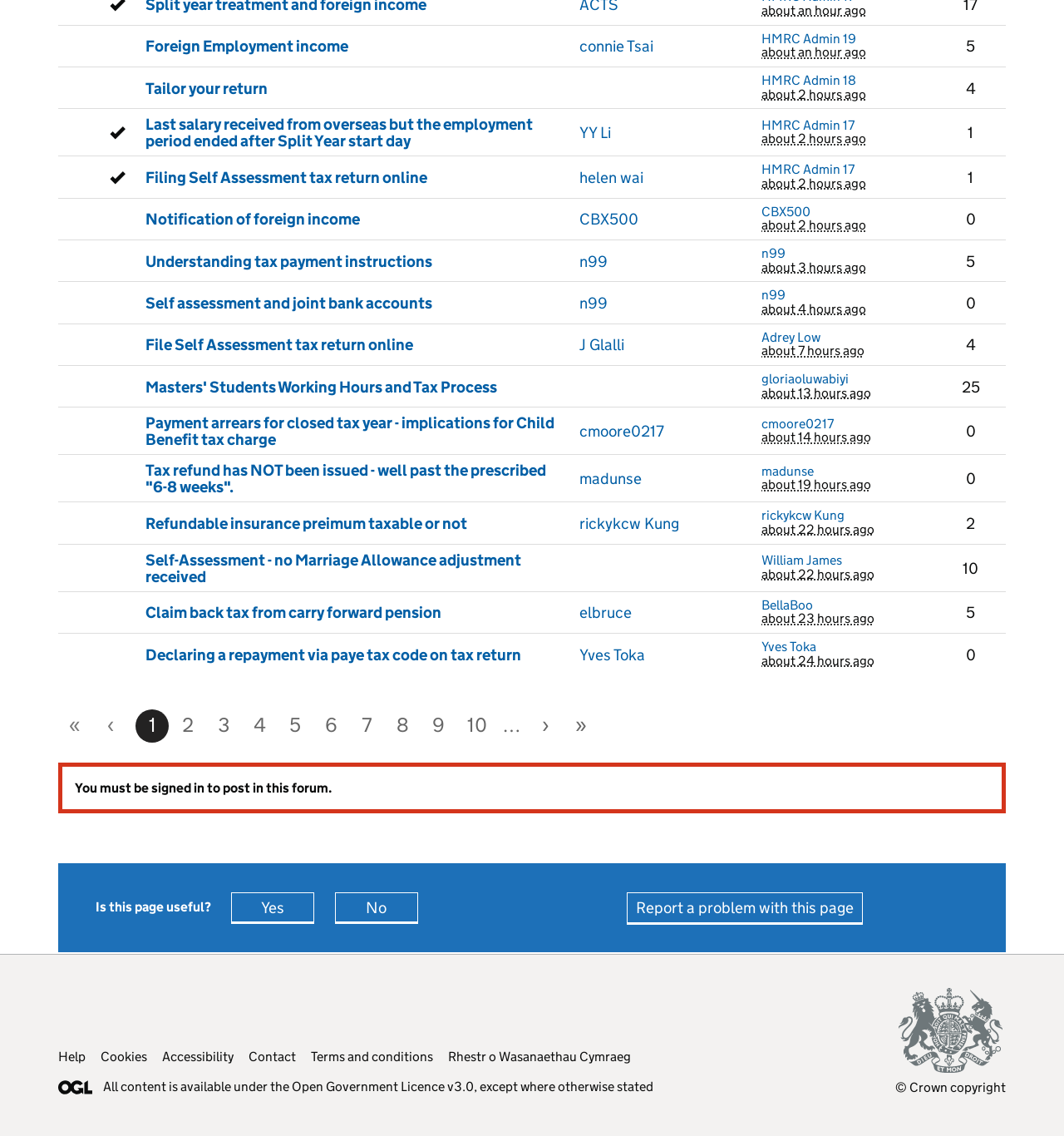Extract the bounding box coordinates for the UI element described as: "Yes this page is useful".

[0.218, 0.785, 0.296, 0.812]